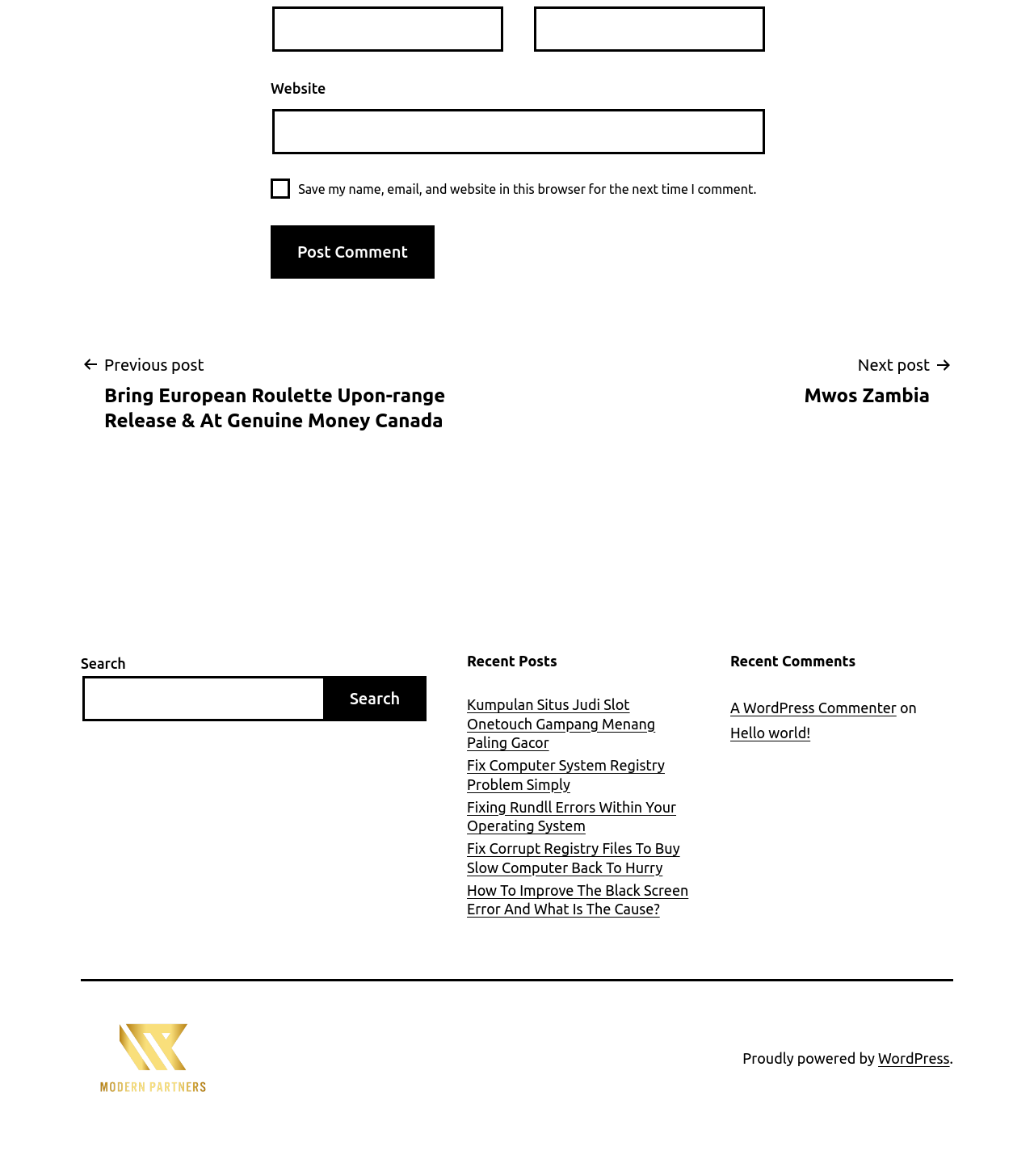Please identify the bounding box coordinates of the element's region that should be clicked to execute the following instruction: "Read recent comments". The bounding box coordinates must be four float numbers between 0 and 1, i.e., [left, top, right, bottom].

[0.706, 0.591, 0.922, 0.633]